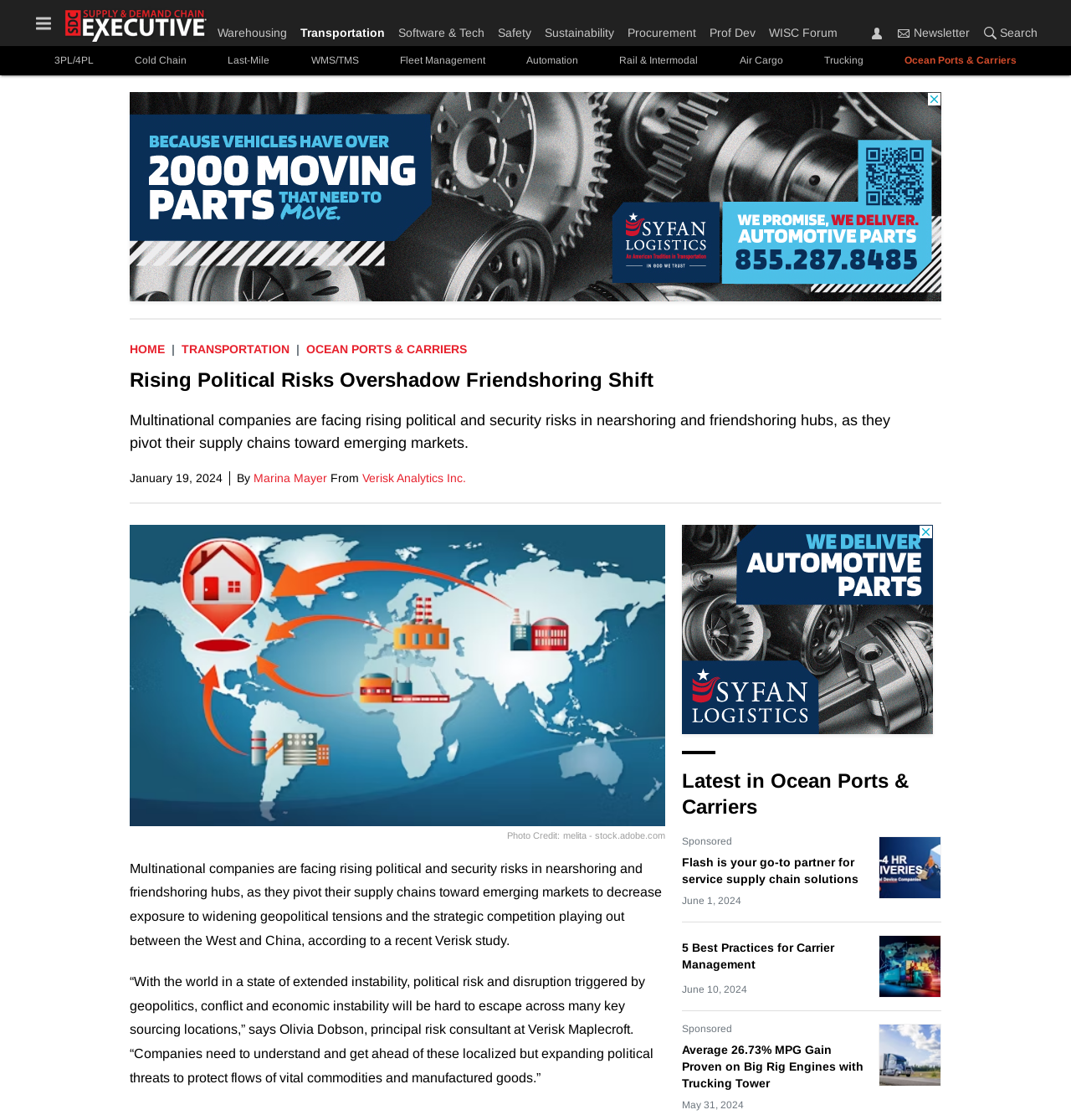What is the name of the company mentioned in the article?
Answer the question with as much detail as possible.

The name of the company can be found in the article text, specifically in the sentence 'according to a recent Verisk study'.